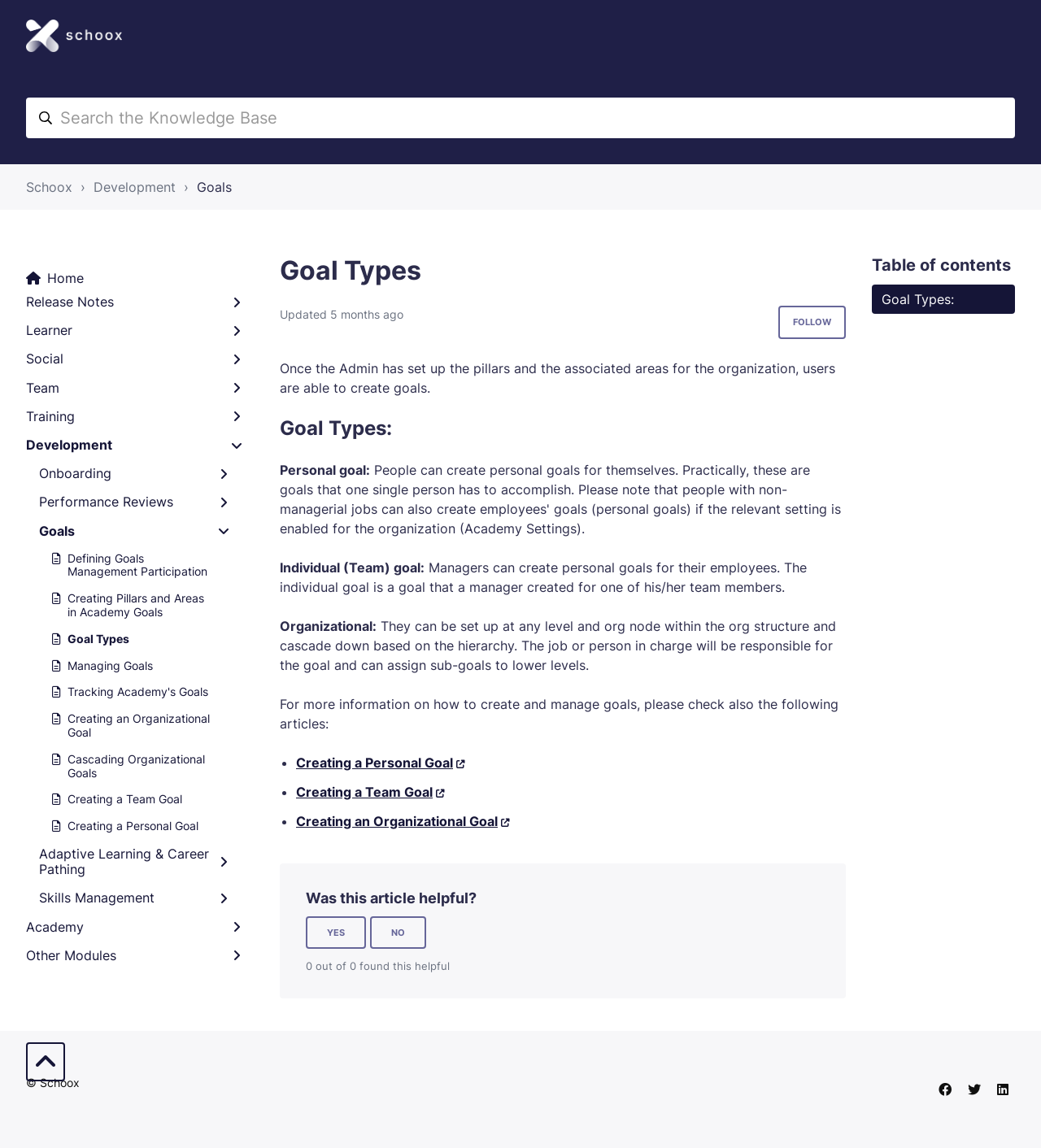Pinpoint the bounding box coordinates for the area that should be clicked to perform the following instruction: "Check if this article was helpful".

[0.294, 0.775, 0.458, 0.789]